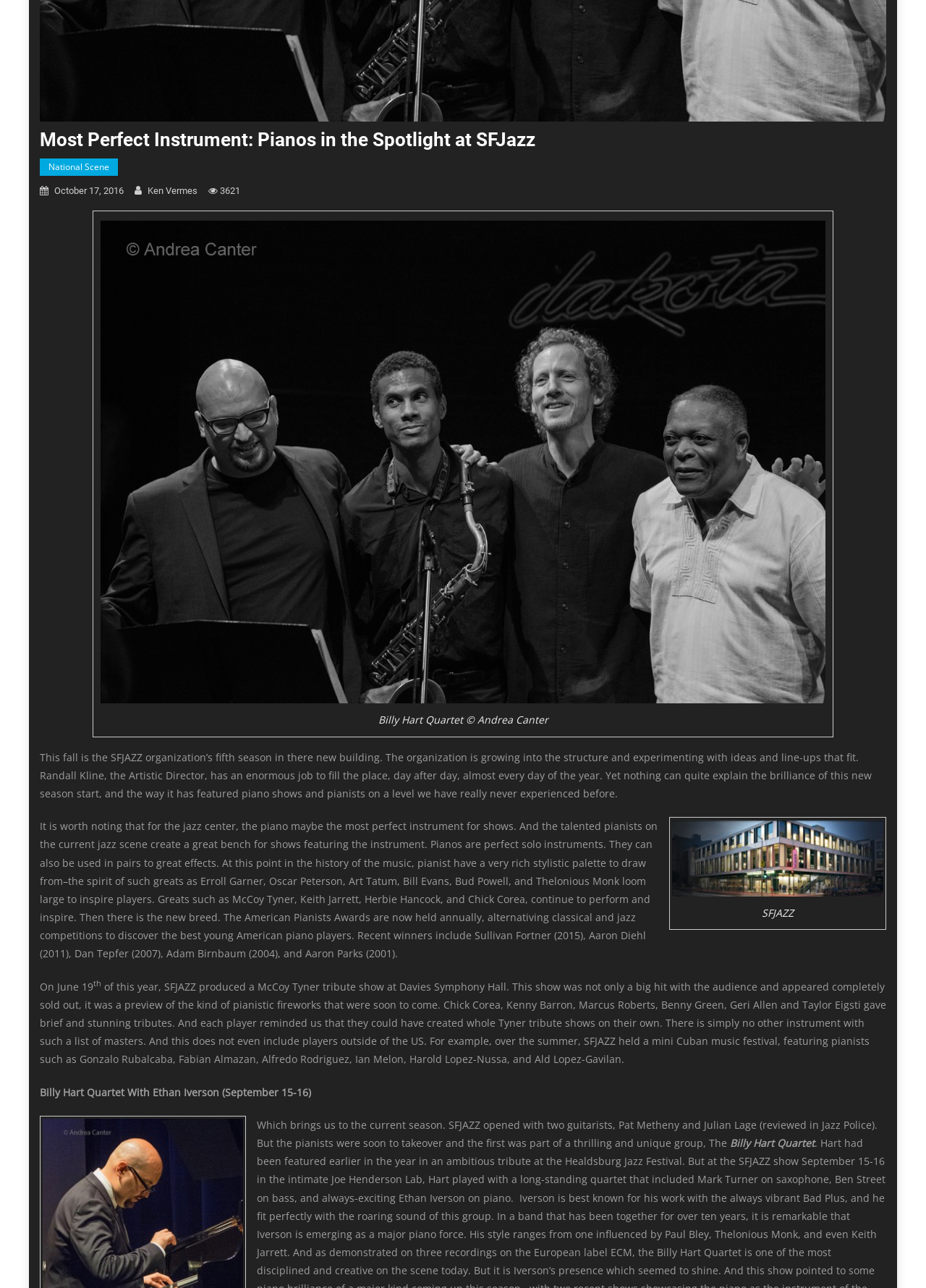Who is the author of the article?
Using the information from the image, answer the question thoroughly.

I found the author's name by looking at the link element with the text 'Ken Vermes' which is a child of the header element.